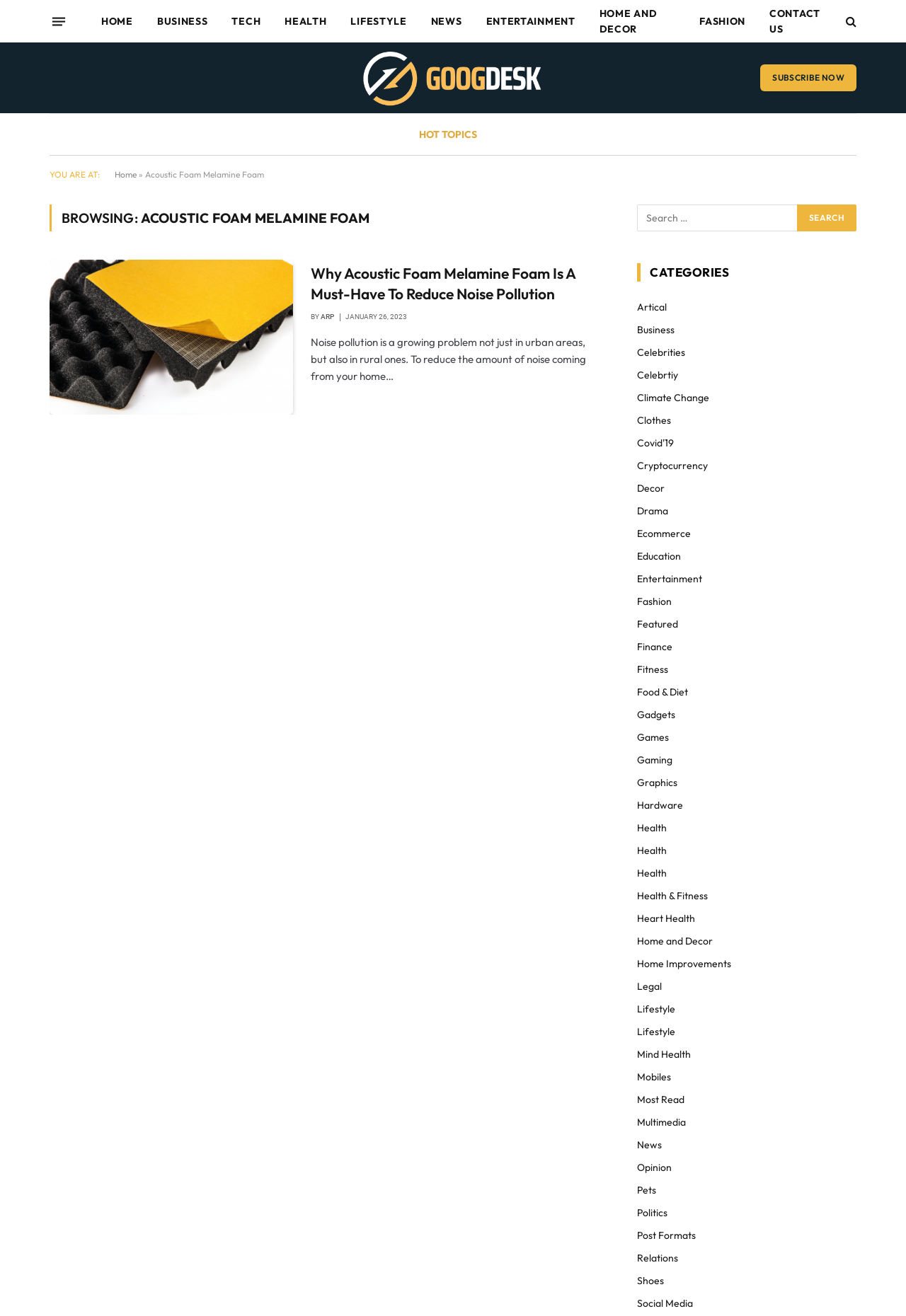What is the category of the current article?
Provide an in-depth answer to the question, covering all aspects.

Based on the webpage structure, I can see that the current article is categorized under 'Acoustic Foam Melamine Foam' as indicated by the heading 'BROWSING: ACOUSTIC FOAM MELAMINE FOAM' and the link 'Acoustic Foam Melamine Foam' in the article section.